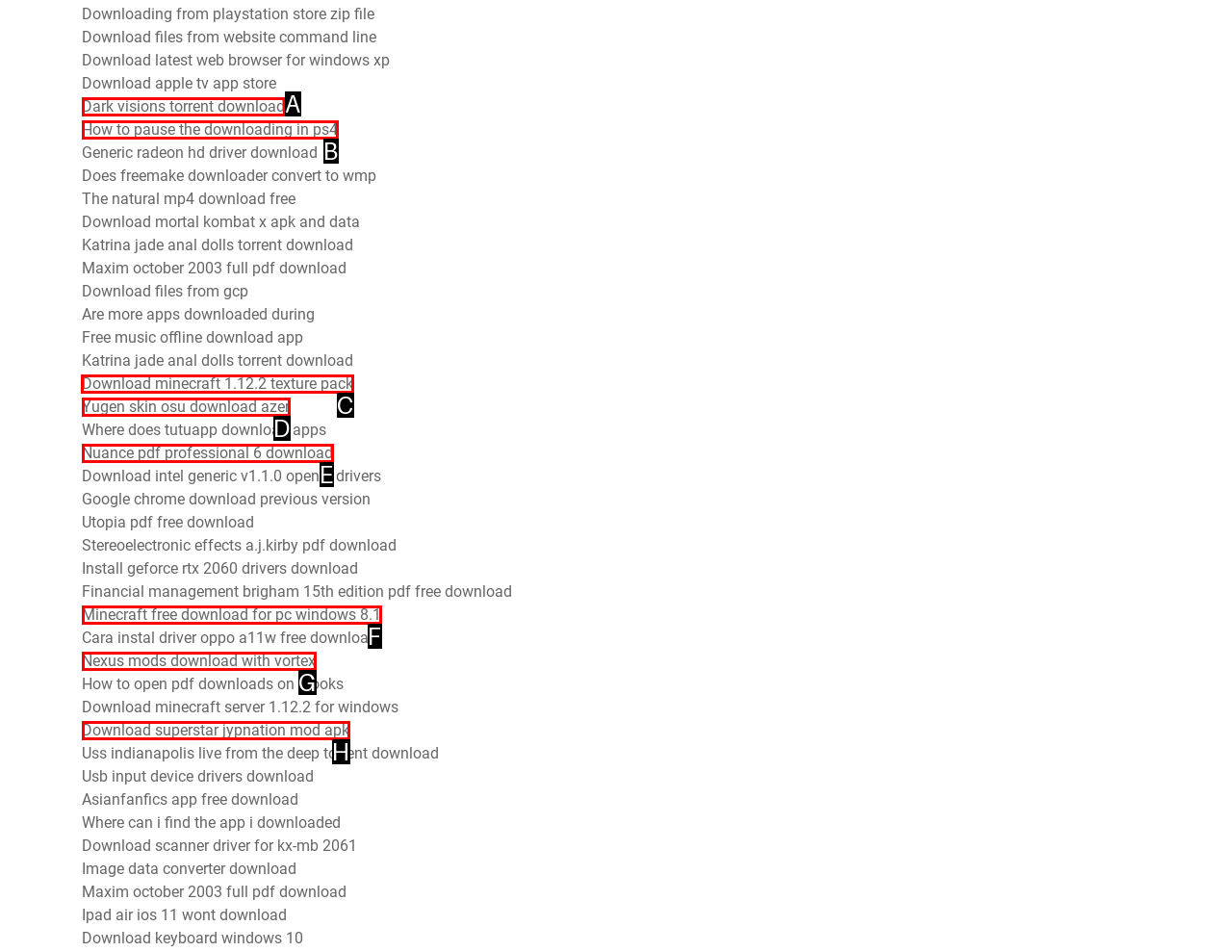Identify the HTML element to select in order to accomplish the following task: Download Minecraft 1.12.2 texture pack
Reply with the letter of the chosen option from the given choices directly.

C